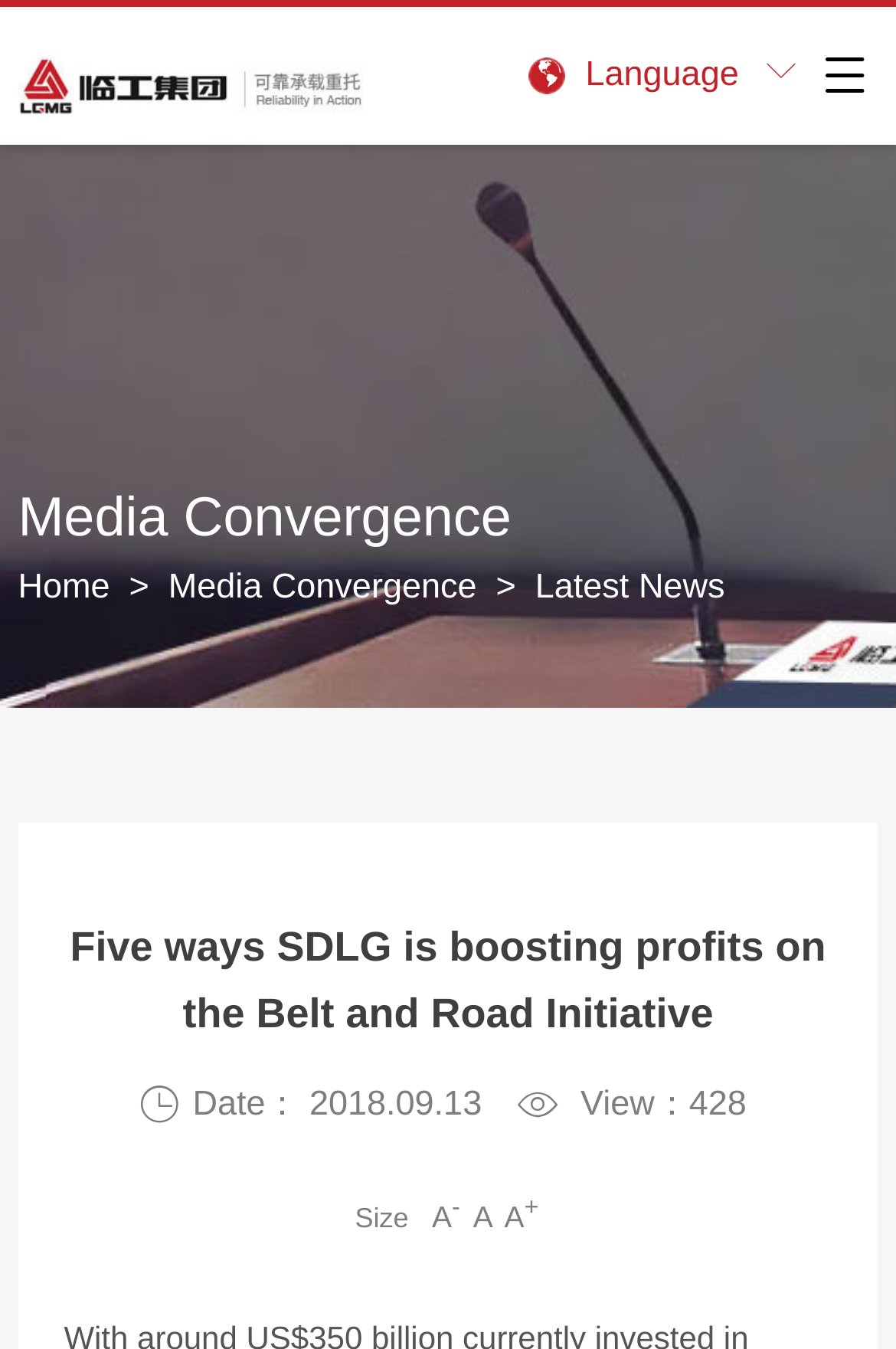Answer the following query with a single word or phrase:
What is the name of the group?

临工集团